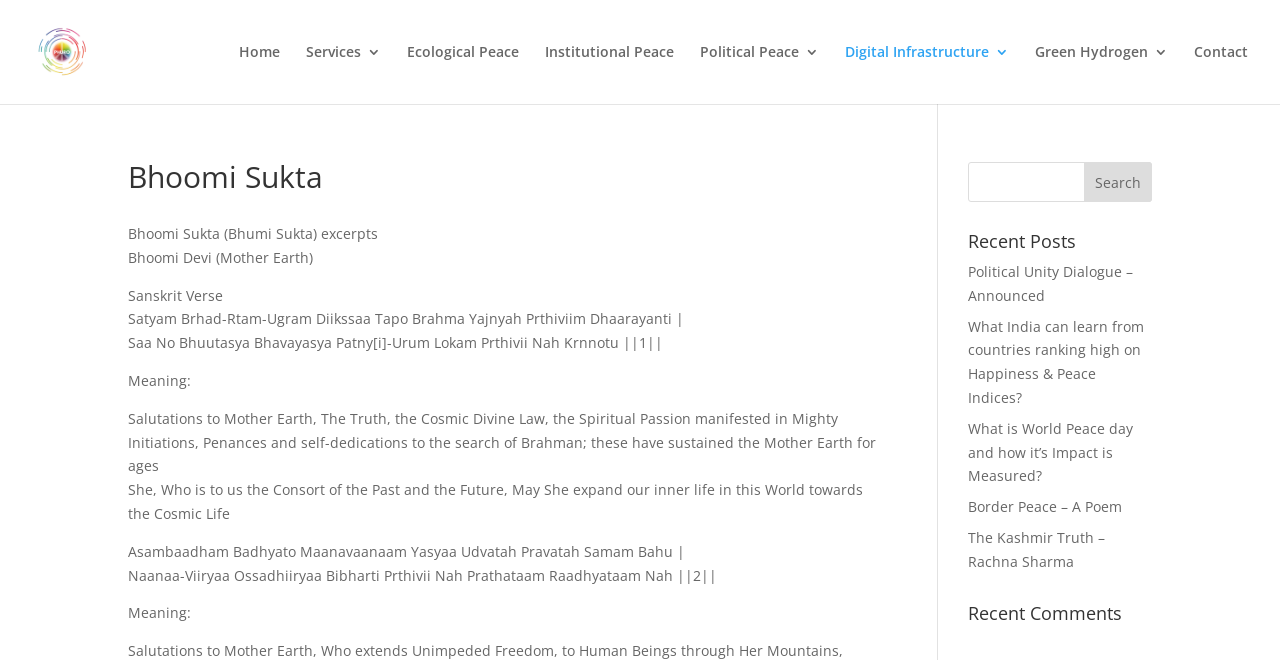Please identify the bounding box coordinates of the region to click in order to complete the given instruction: "Click on the 'Contact' link". The coordinates should be four float numbers between 0 and 1, i.e., [left, top, right, bottom].

[0.933, 0.068, 0.975, 0.158]